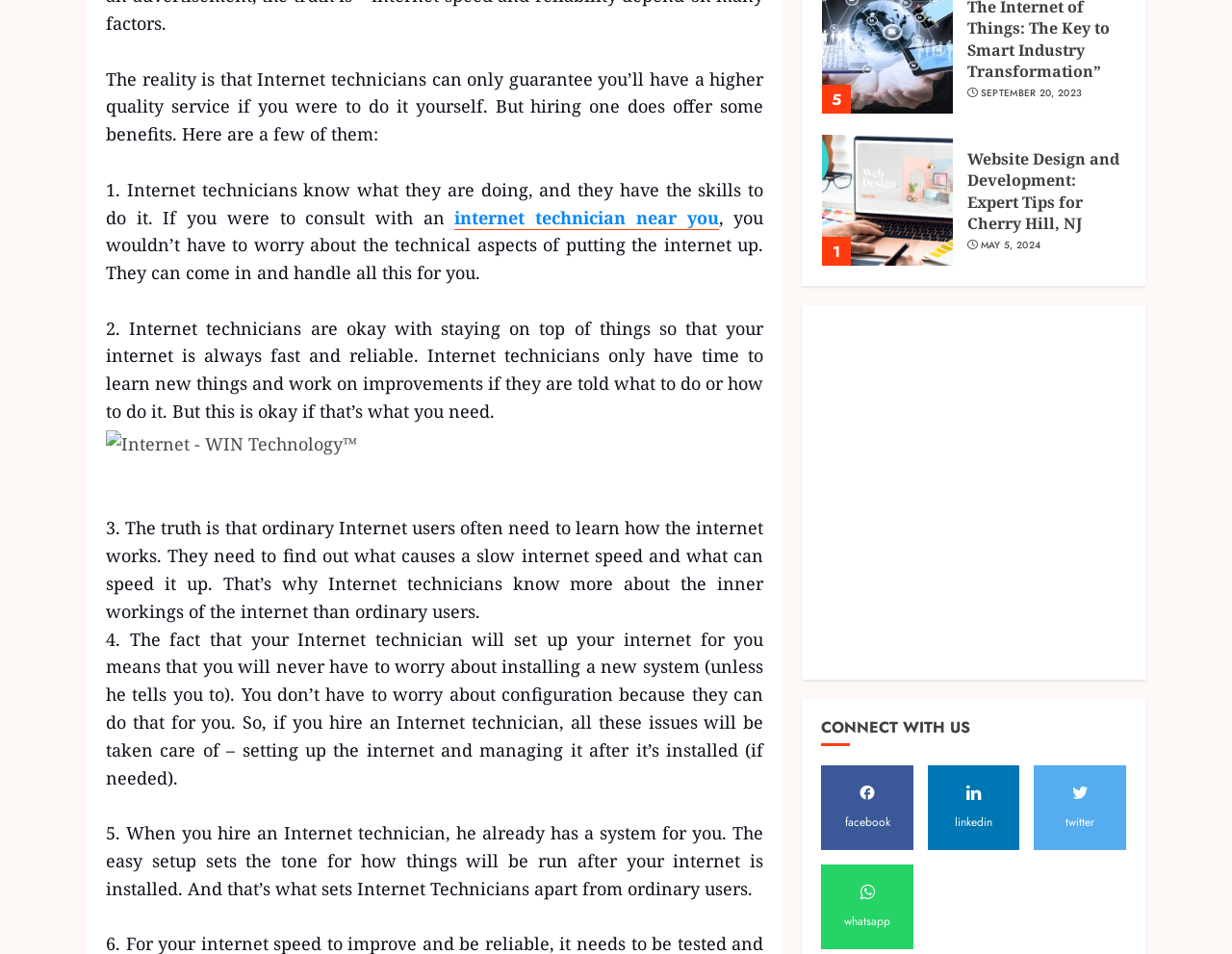Given the description parent_node: 2, predict the bounding box coordinates of the UI element. Ensure the coordinates are in the format (top-left x, top-left y, bottom-right x, bottom-right y) and all values are between 0 and 1.

[0.667, 0.62, 0.774, 0.757]